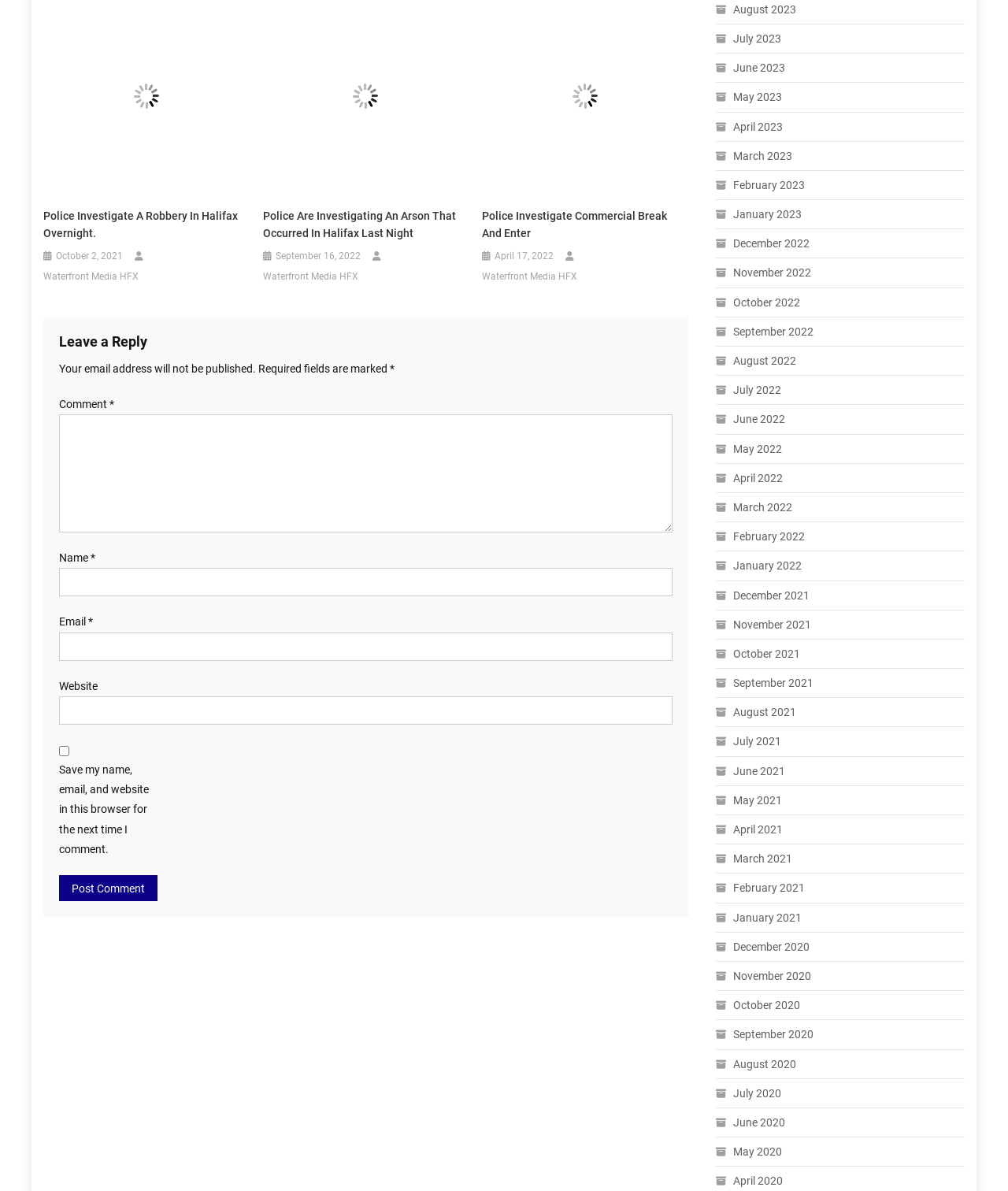Please identify the bounding box coordinates of the element's region that needs to be clicked to fulfill the following instruction: "Enter your name in the 'Name' field". The bounding box coordinates should consist of four float numbers between 0 and 1, i.e., [left, top, right, bottom].

[0.059, 0.477, 0.667, 0.501]